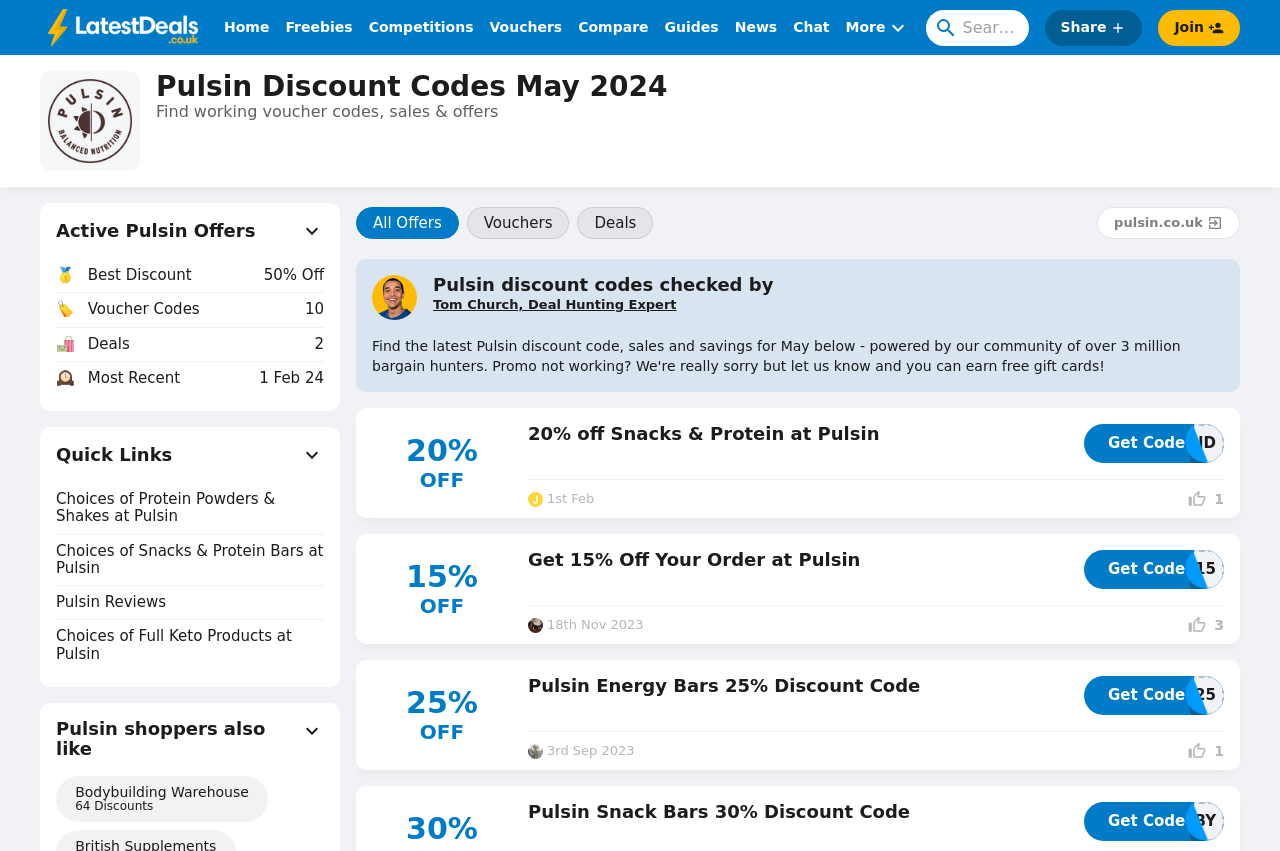Detail the features and information presented on the webpage.

This webpage is about Pulsin discount codes and vouchers. At the top, there is a navigation menu with links to "Latest Deals", "Home", "Freebies", "Competitions", "Vouchers", "Compare", "Guides", "News", and "Chat". Below the navigation menu, there is a search box and a "More" button with an arrow icon.

The main content of the page is divided into sections. The first section has a heading "Pulsin Discount Codes May 2024" and a subheading "Find working voucher codes, sales & offers". Below this, there are four buttons: "All Offers", "Vouchers", "Deals", and "pulsin.co.uk". 

Next to the buttons, there is an image of Tom Church, Deal Expert, and some text describing the discount codes checked by him. Below this, there is a section with three articles, each containing a discount code offer. The first offer is 20% off Snacks & Protein at Pulsin, the second is 15% off at Pulsin, and the third is 25% off Pulsin Energy Bars. Each offer has a heading, a link to get the code, and an image of the user who shared the deal.

Below the articles, there is a section with a button "Active Pulsin Offers" and a table with three rows. The table headers are "Best Discount", "Voucher Codes", and "Deals", and the rows contain information about the available offers.

Throughout the page, there are various images, including icons for the navigation menu, the "More" button, and the user images in the articles.